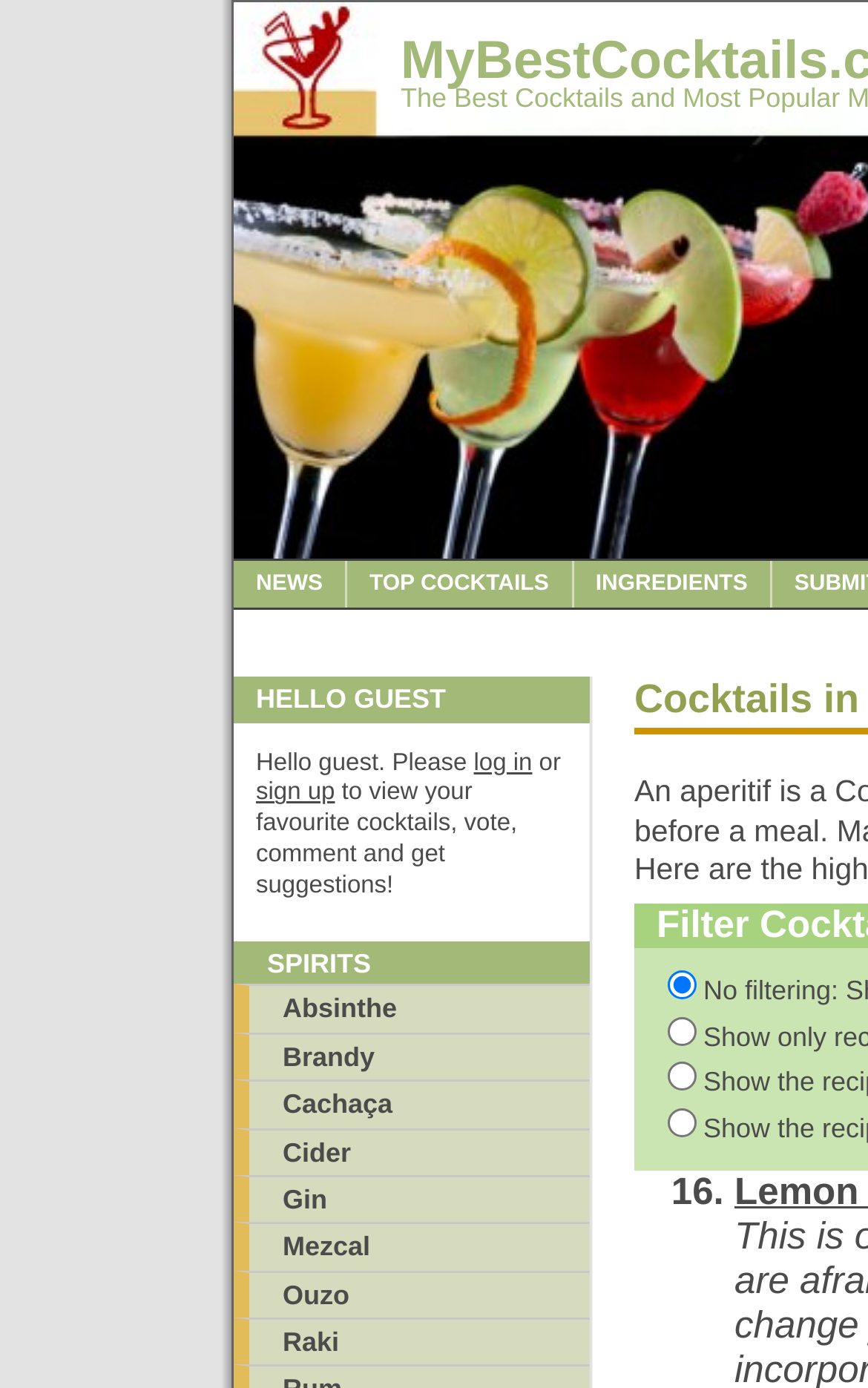Please identify the bounding box coordinates of the element I should click to complete this instruction: 'Click on NEWS'. The coordinates should be given as four float numbers between 0 and 1, like this: [left, top, right, bottom].

[0.269, 0.404, 0.4, 0.438]